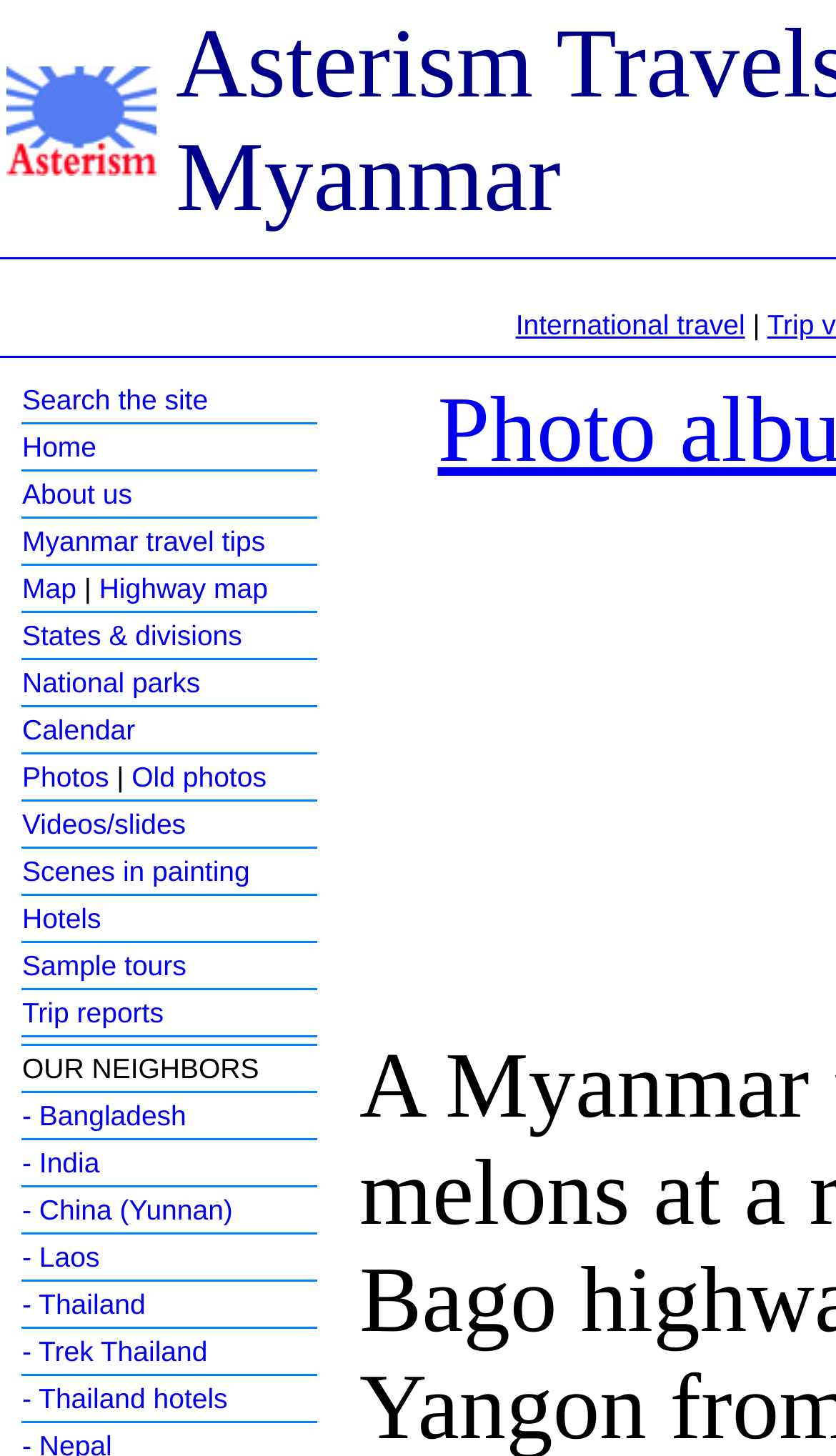Use a single word or phrase to answer the question: 
How many links are there in the webpage?

30